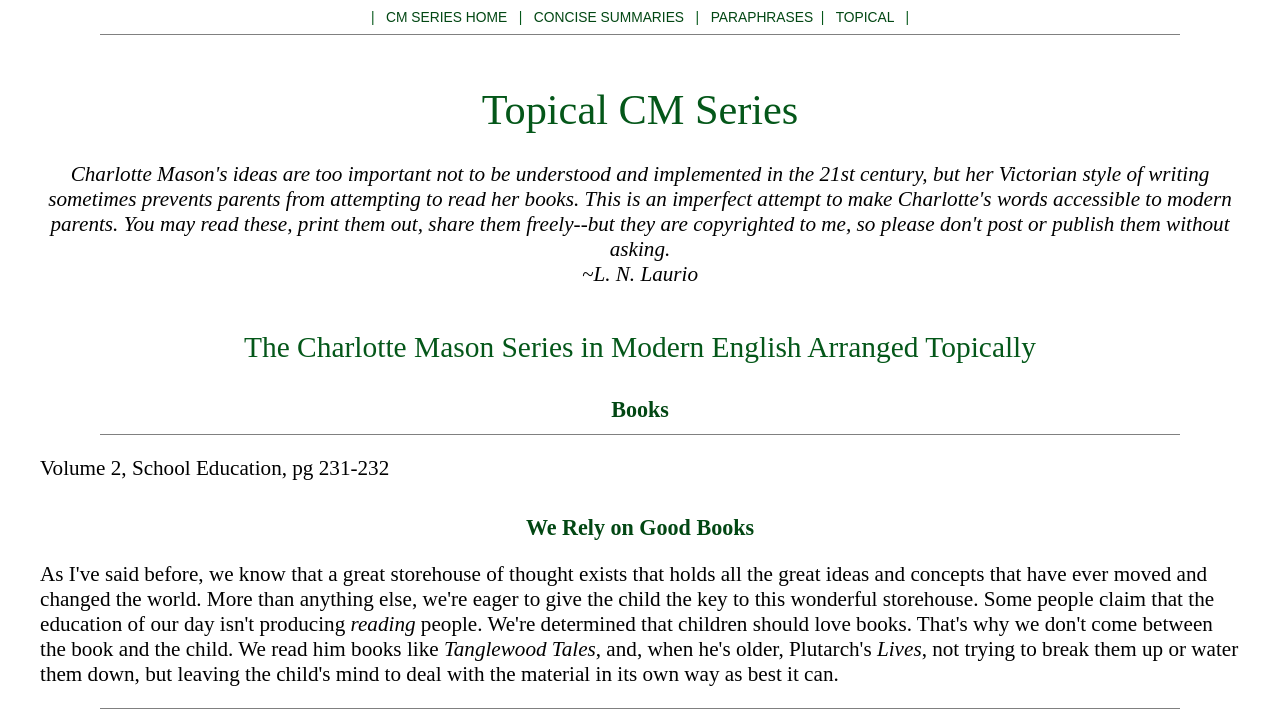Using the webpage screenshot, find the UI element described by CM SERIES HOME. Provide the bounding box coordinates in the format (top-left x, top-left y, bottom-right x, bottom-right y), ensuring all values are floating point numbers between 0 and 1.

[0.302, 0.014, 0.396, 0.034]